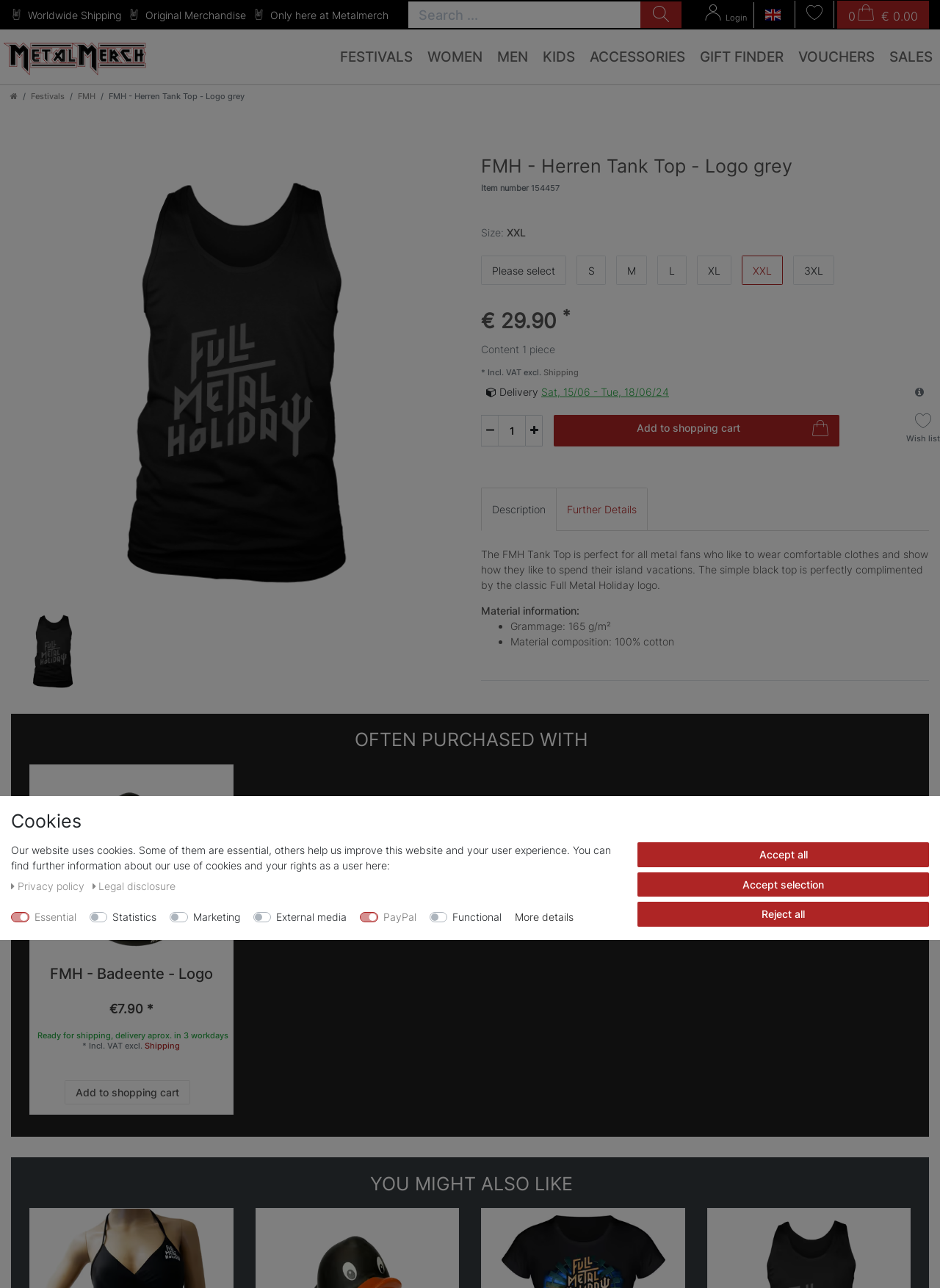Can you find and provide the title of the webpage?

FMH - Herren Tank Top - Logo grey